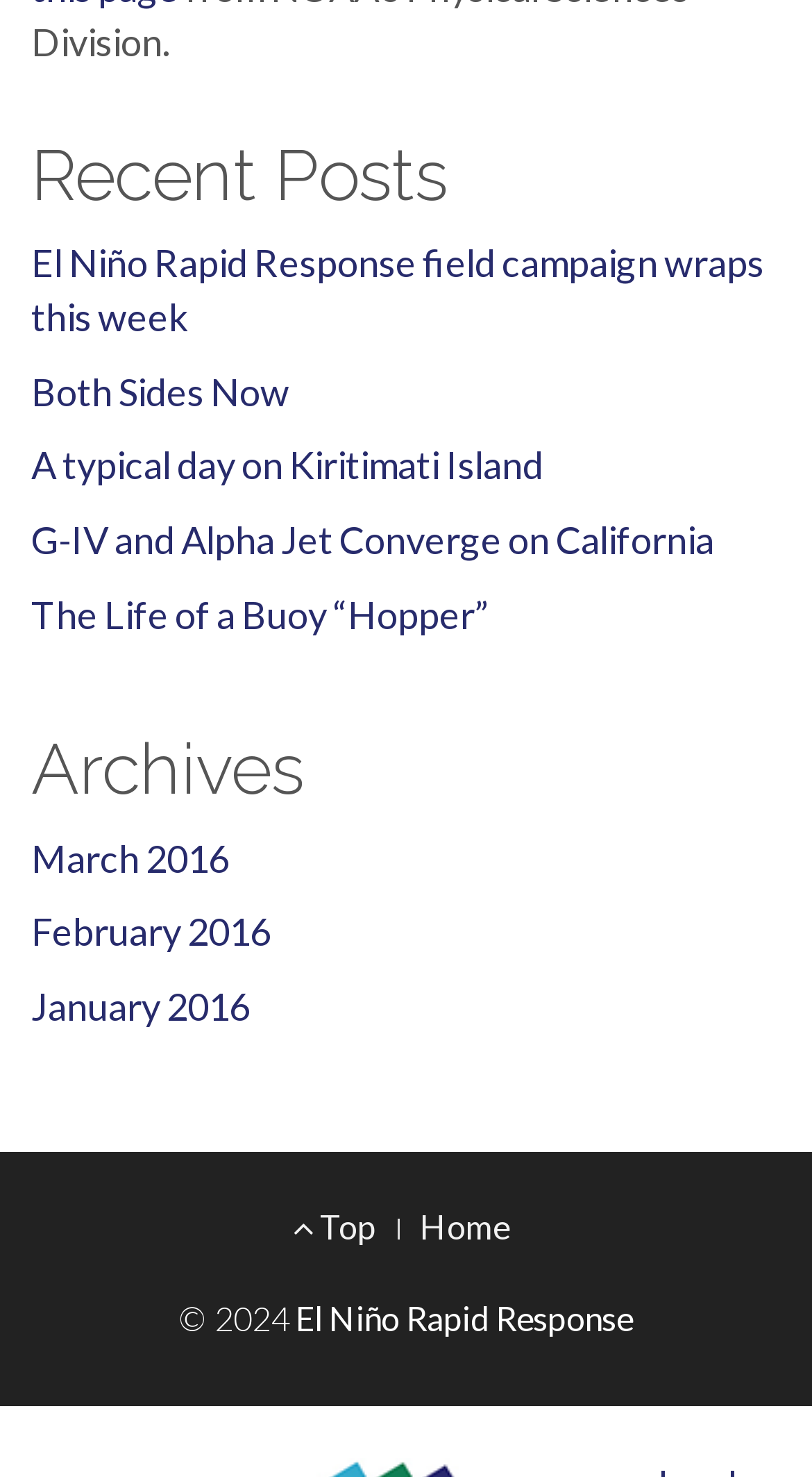Please reply with a single word or brief phrase to the question: 
What is the last link in the 'Footer Menu'?

El Niño Rapid Response